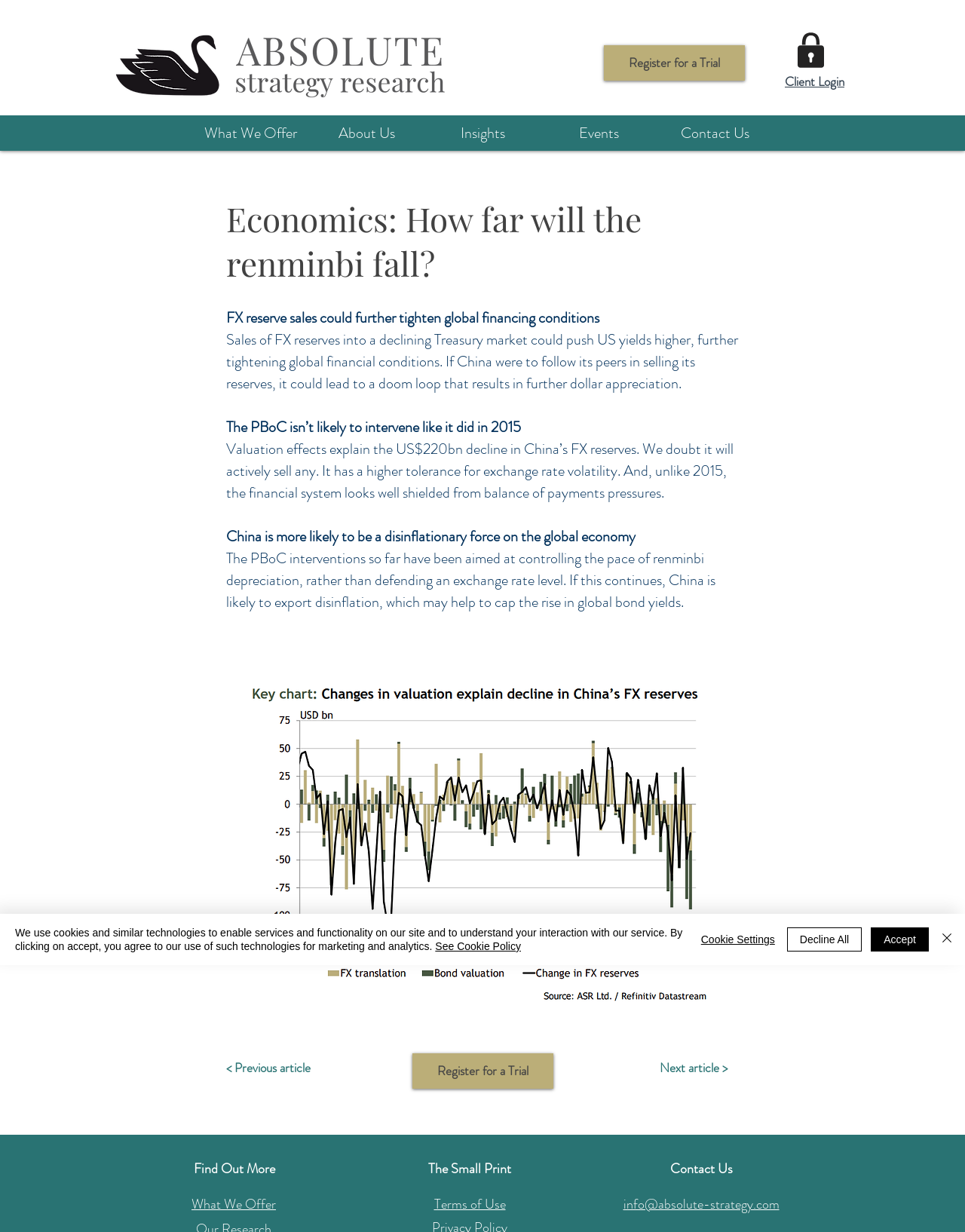Pinpoint the bounding box coordinates for the area that should be clicked to perform the following instruction: "View trending items".

None